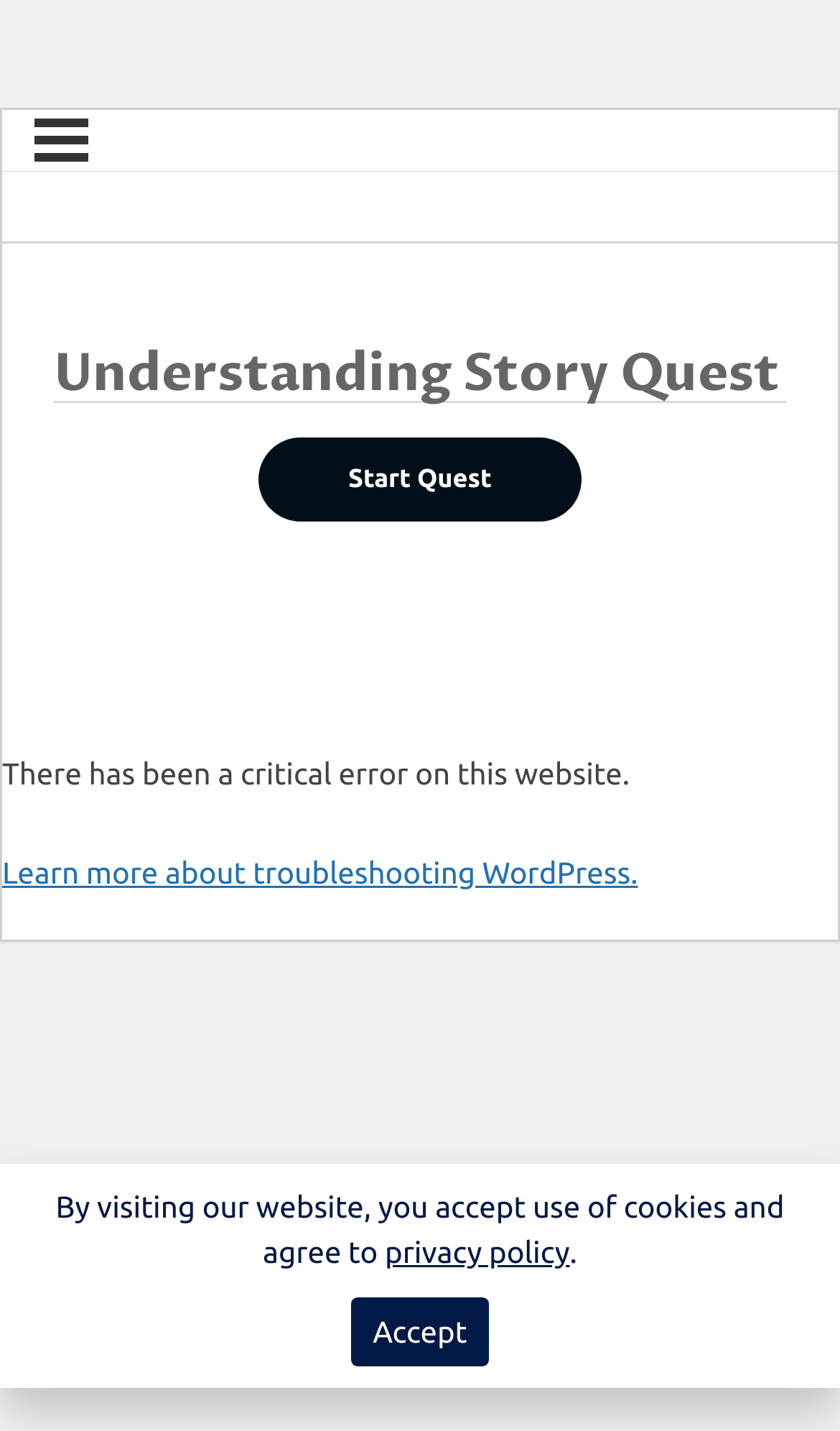Determine the bounding box of the UI component based on this description: "Learn more about troubleshooting WordPress.". The bounding box coordinates should be four float values between 0 and 1, i.e., [left, top, right, bottom].

[0.003, 0.598, 0.759, 0.622]